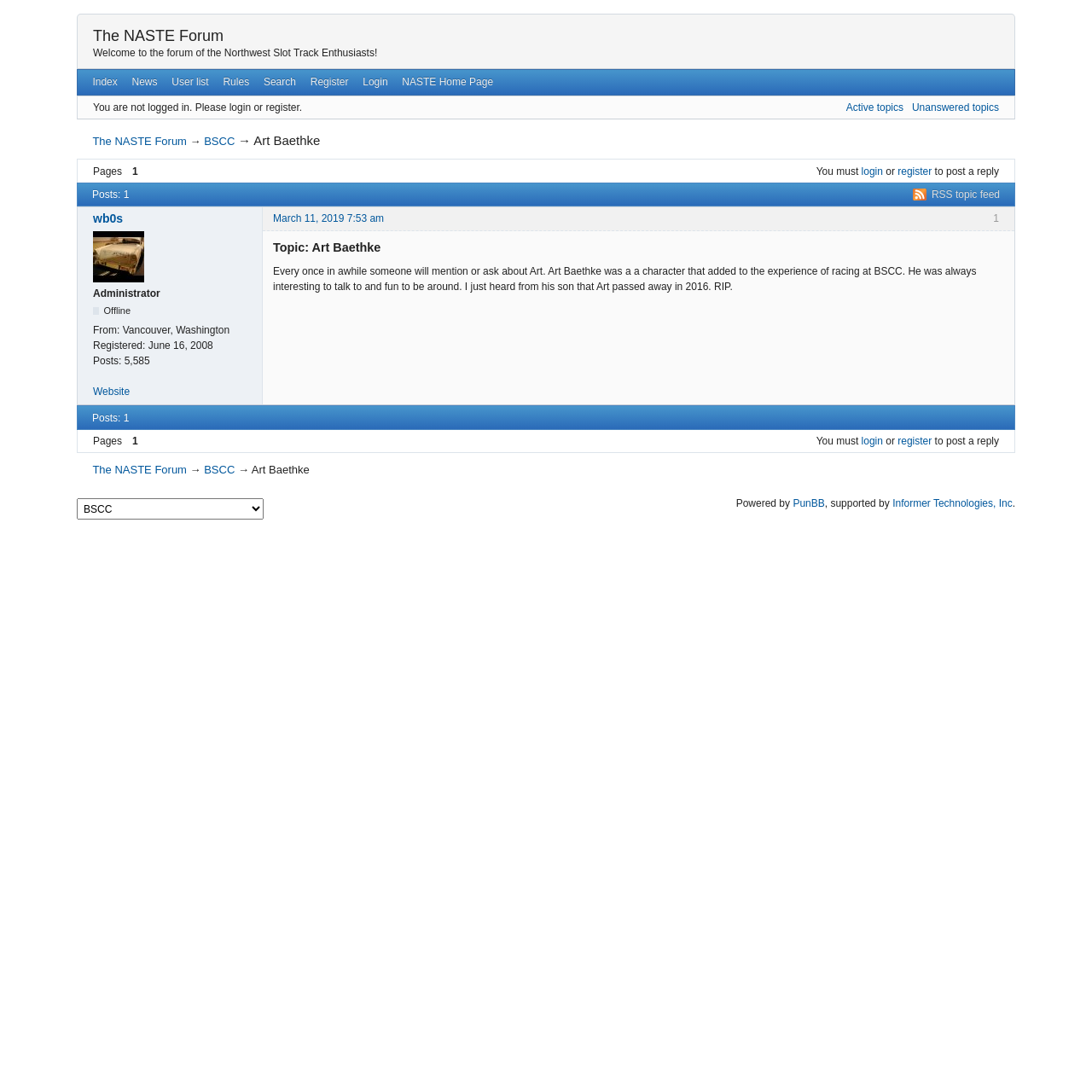Find the bounding box coordinates of the area to click in order to follow the instruction: "View the user list".

[0.151, 0.064, 0.198, 0.086]